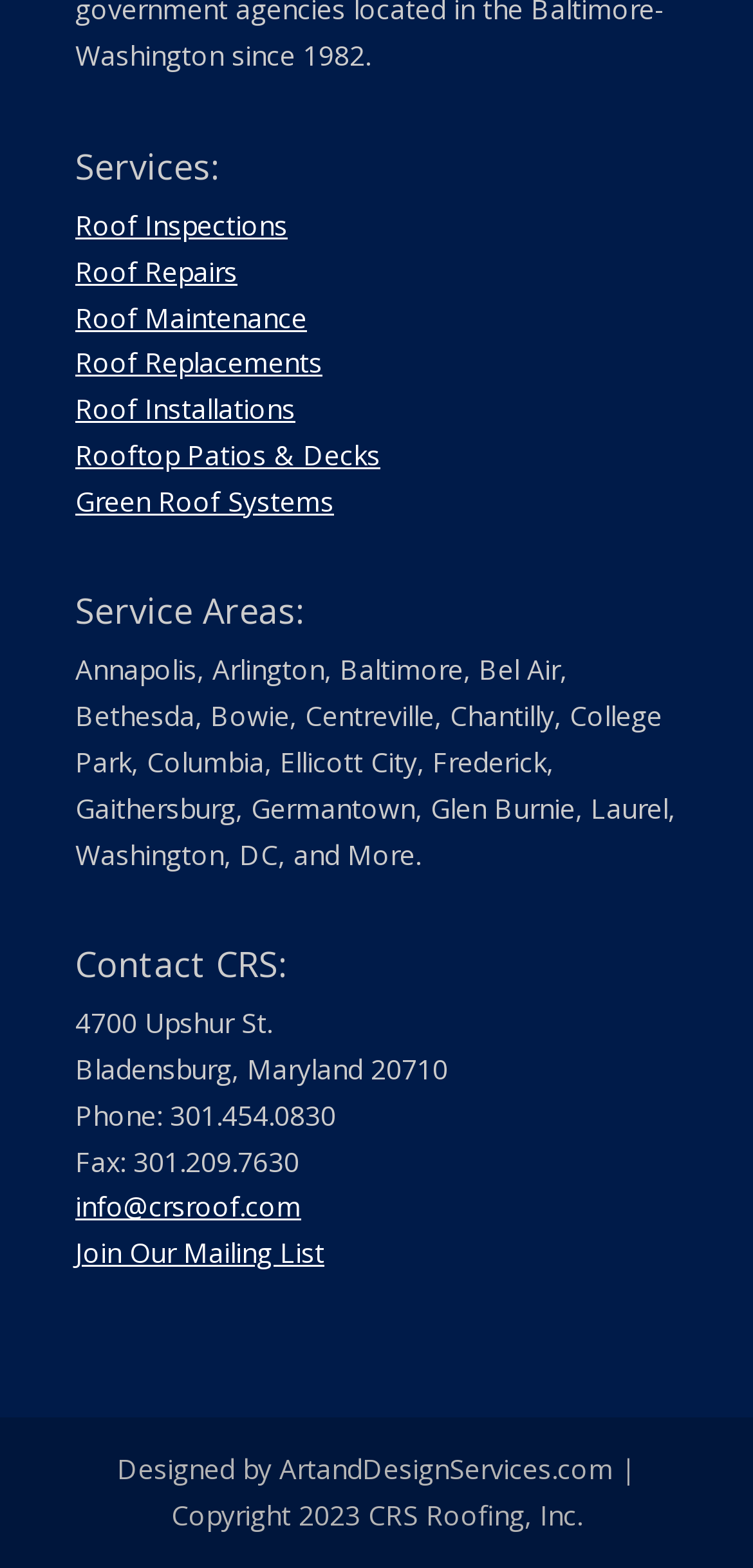Determine the bounding box coordinates of the target area to click to execute the following instruction: "Click on 'Buy Refill Toner'."

None